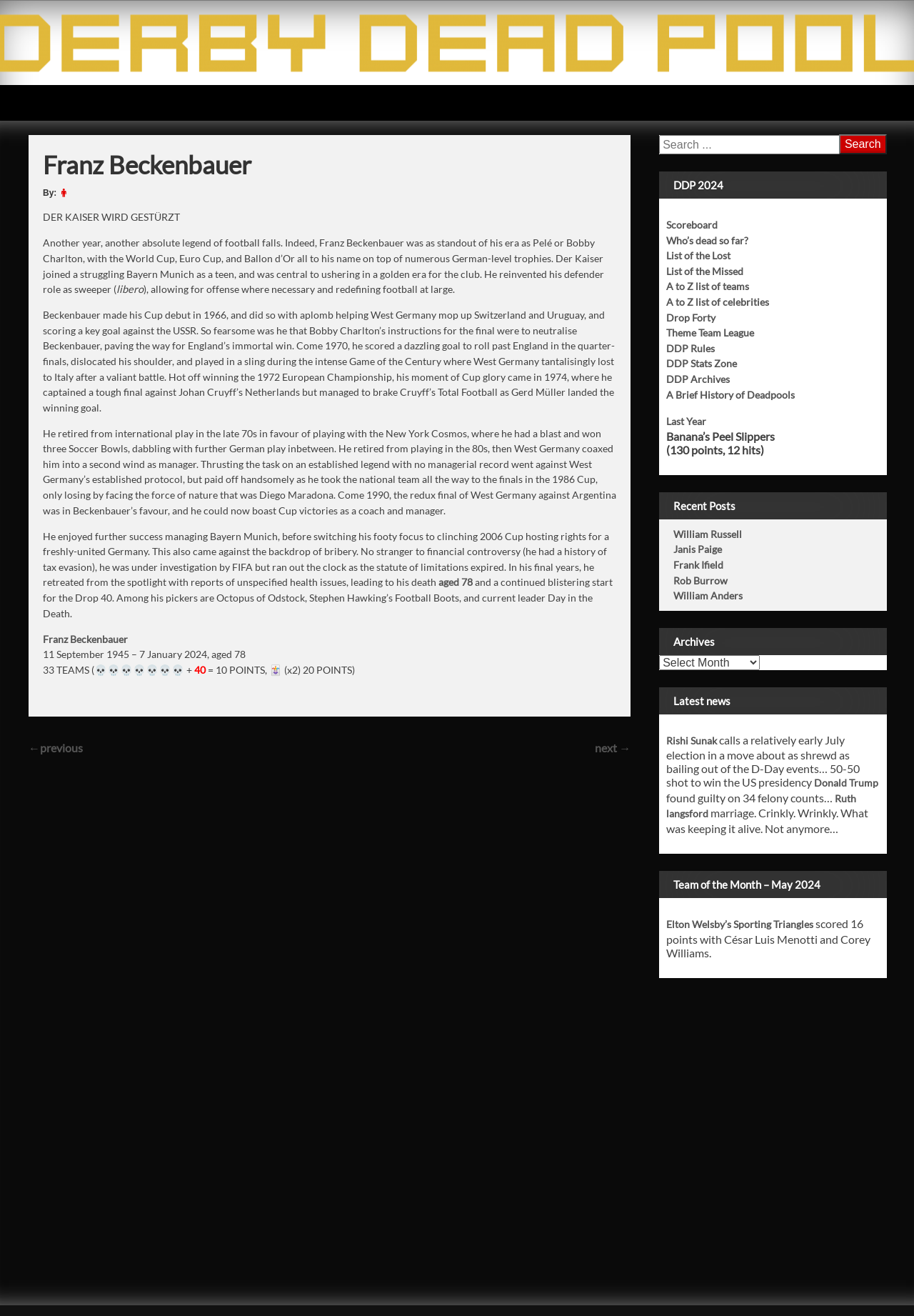How old was Franz Beckenbauer when he died?
Please look at the screenshot and answer using one word or phrase.

78